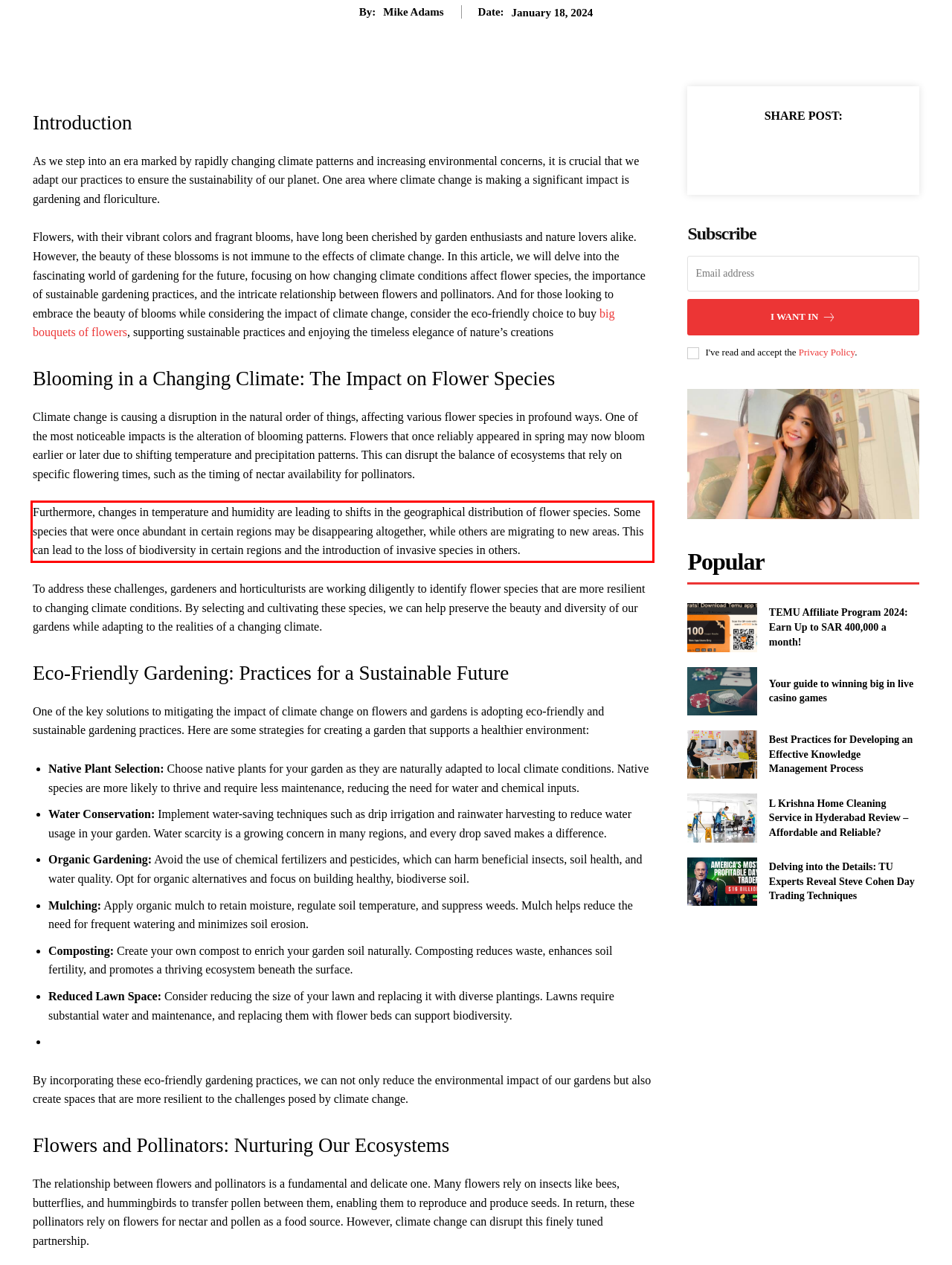Please extract the text content within the red bounding box on the webpage screenshot using OCR.

Furthermore, changes in temperature and humidity are leading to shifts in the geographical distribution of flower species. Some species that were once abundant in certain regions may be disappearing altogether, while others are migrating to new areas. This can lead to the loss of biodiversity in certain regions and the introduction of invasive species in others.